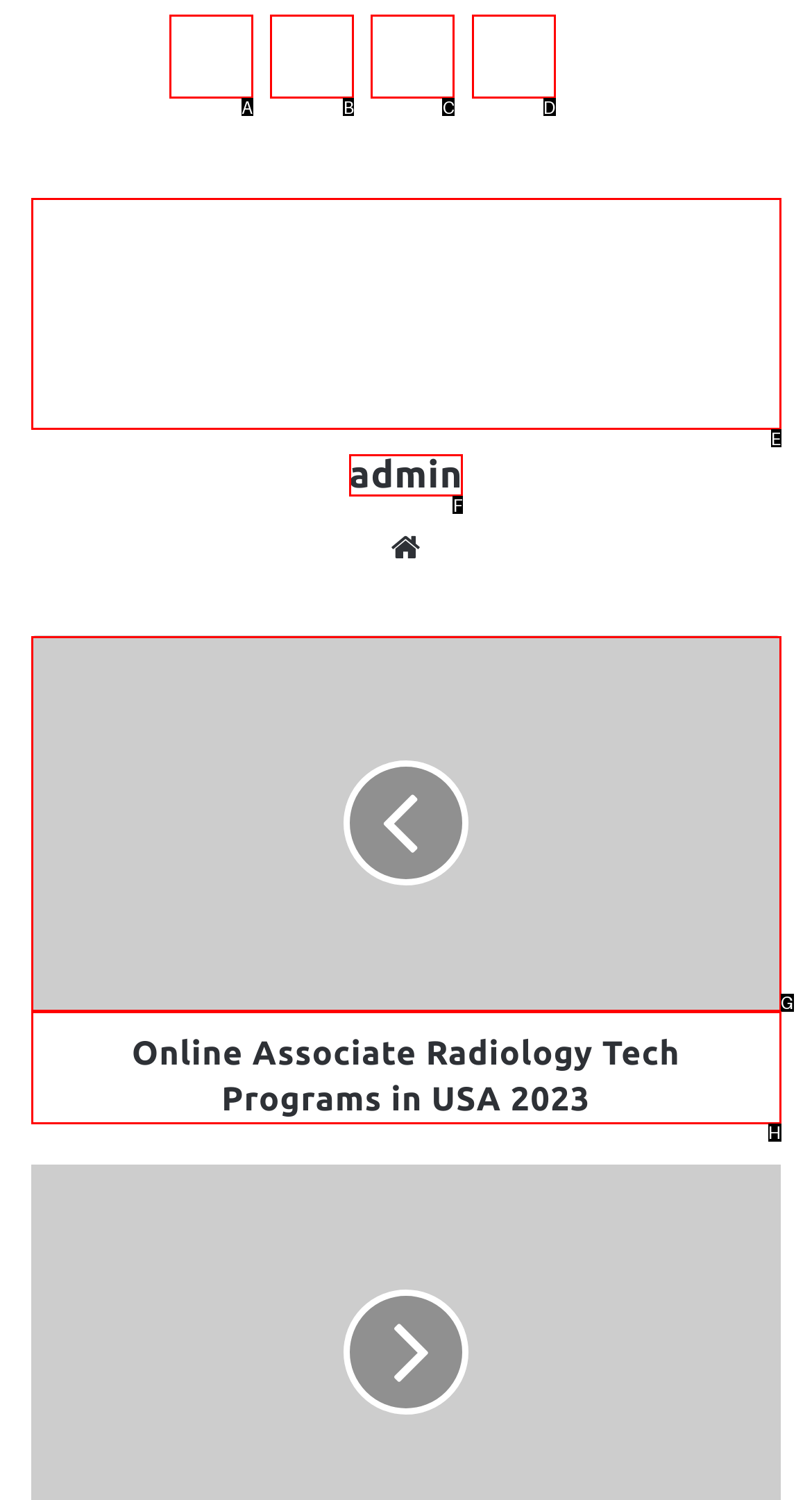Refer to the element description: admin and identify the matching HTML element. State your answer with the appropriate letter.

F